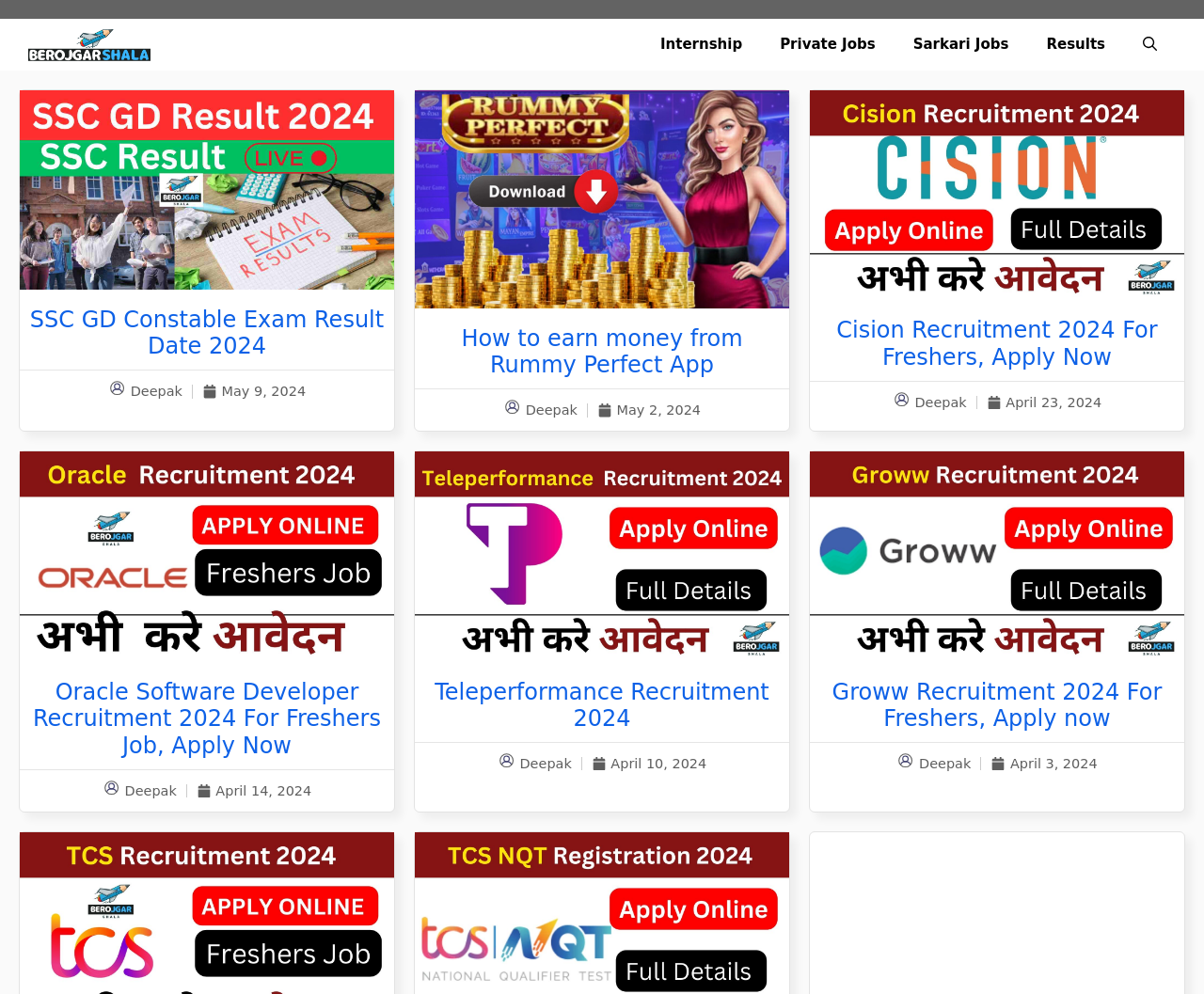How many articles are listed on this webpage?
Refer to the image and provide a one-word or short phrase answer.

4